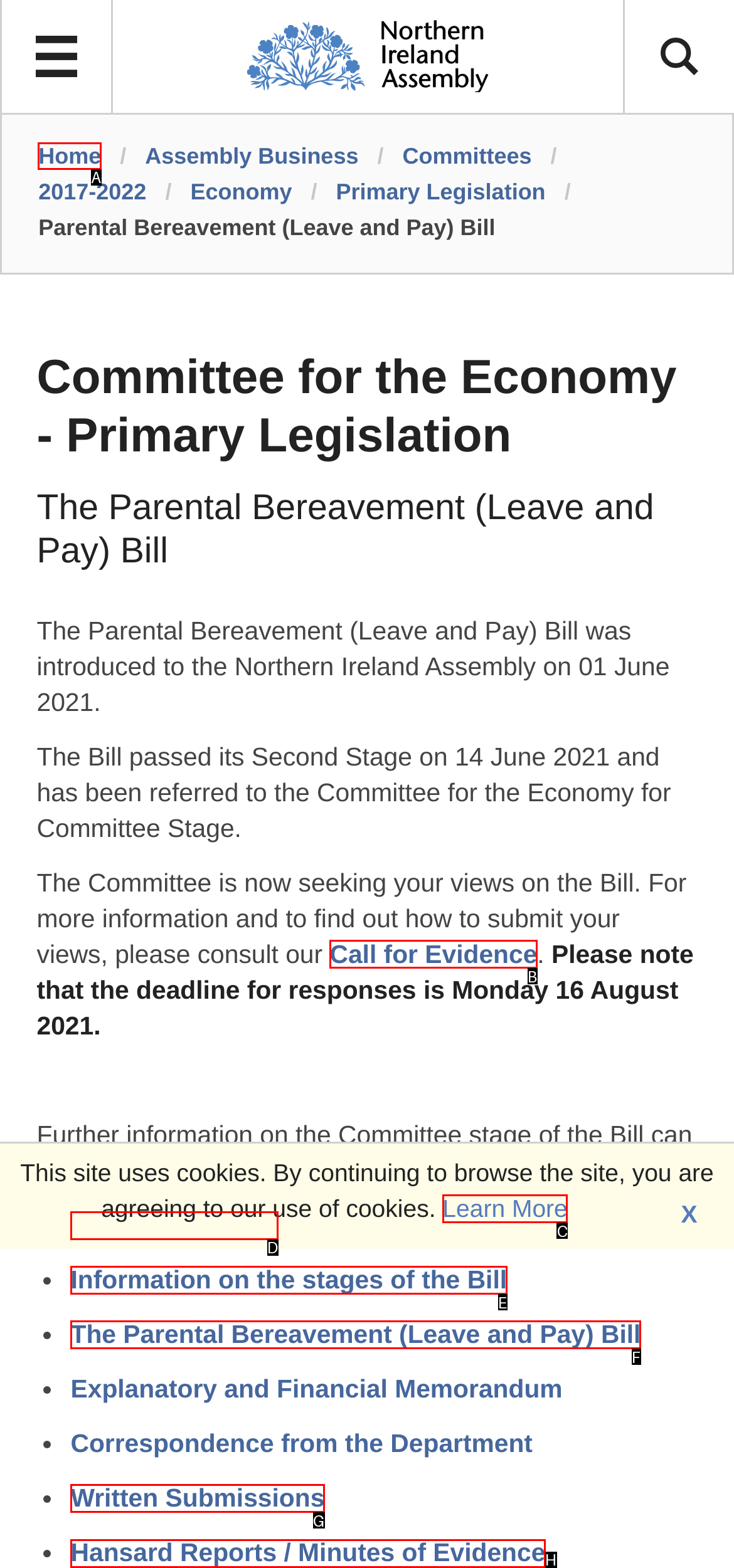Select the appropriate HTML element that needs to be clicked to finish the task: Go to Home page
Reply with the letter of the chosen option.

A